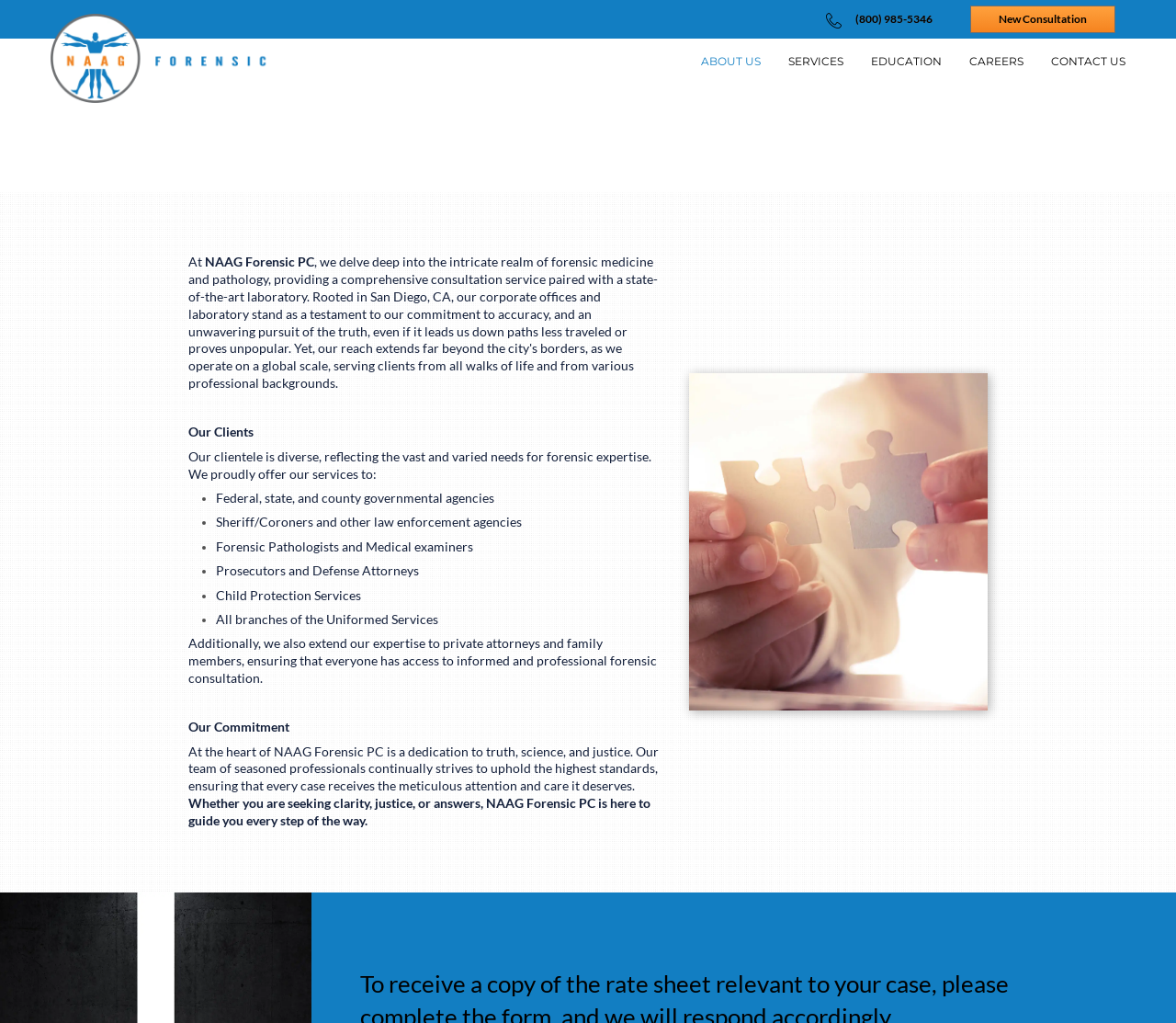Respond concisely with one word or phrase to the following query:
What is the location of the corporate offices and laboratory?

San Diego, CA